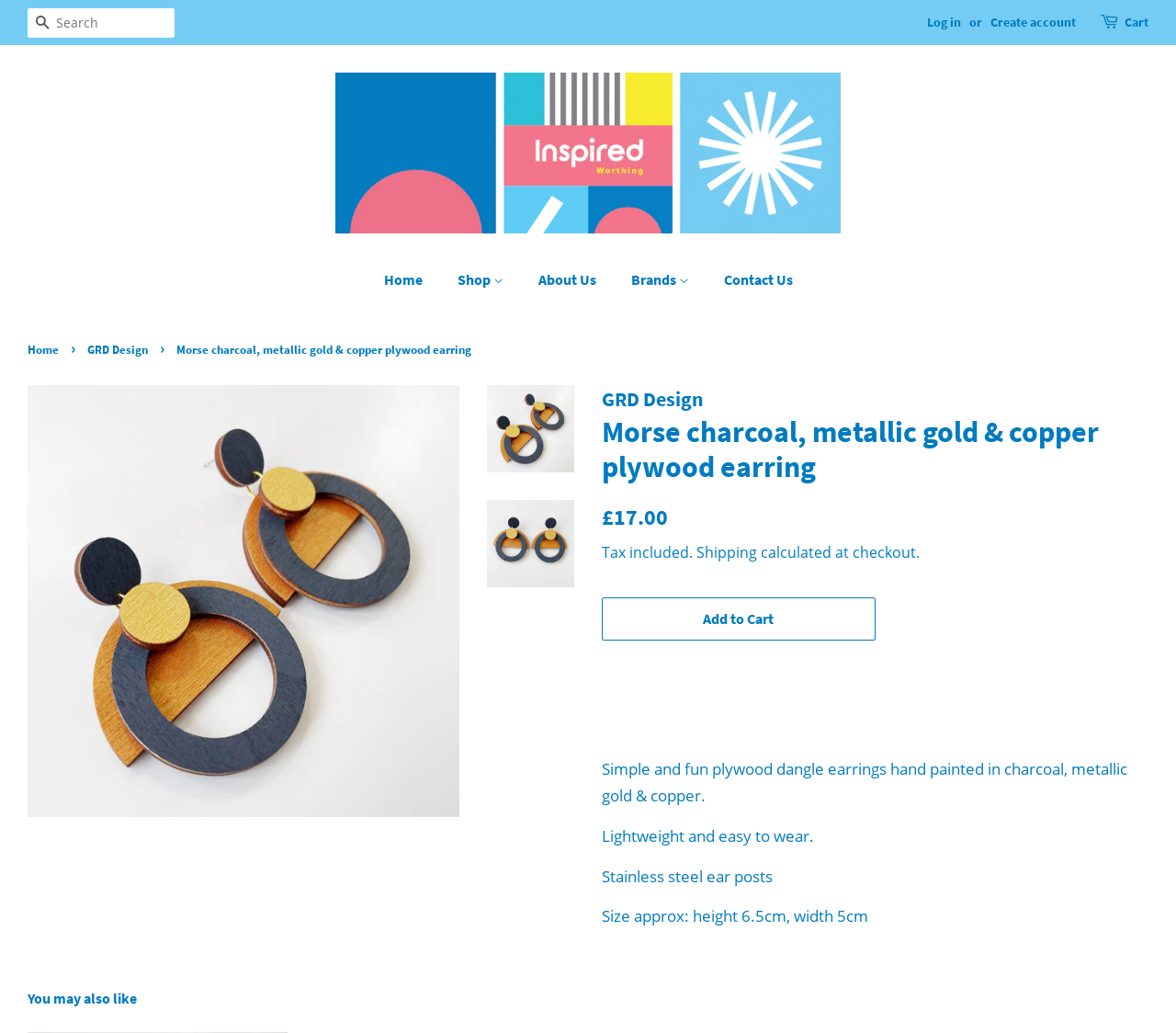Please find the bounding box coordinates for the clickable element needed to perform this instruction: "Search for products".

[0.023, 0.008, 0.148, 0.036]